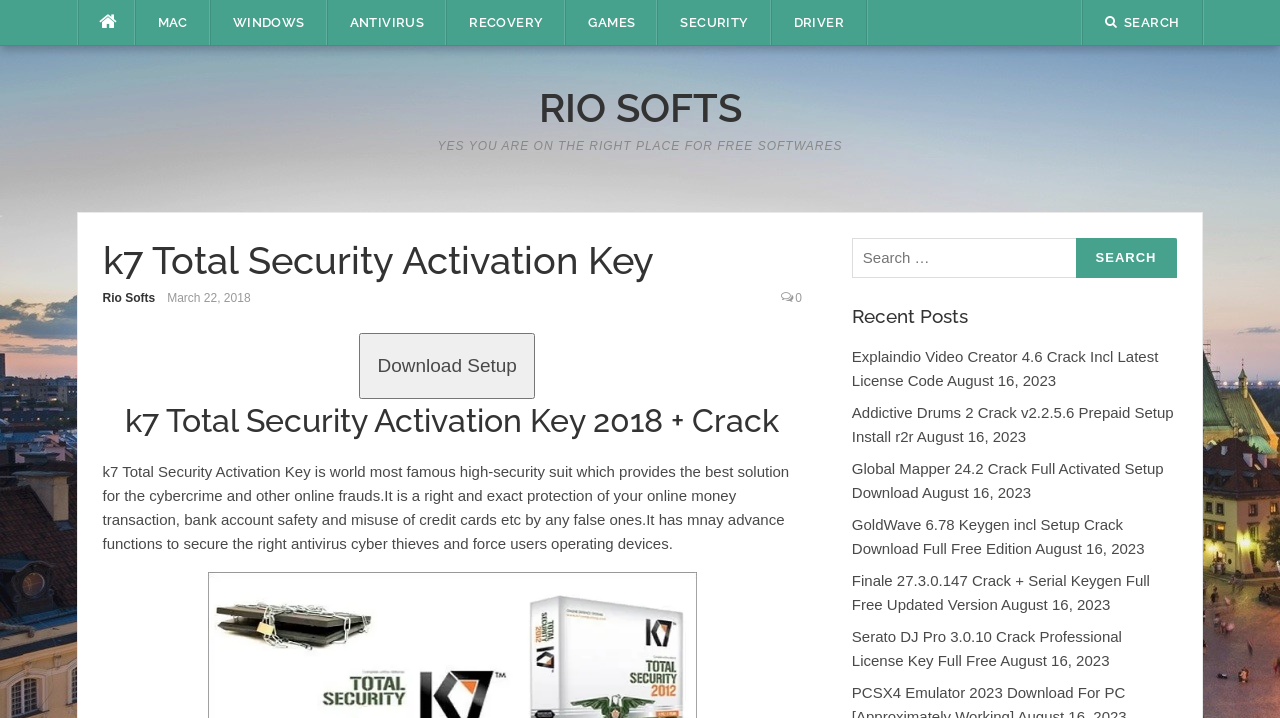Please identify the bounding box coordinates of the element's region that I should click in order to complete the following instruction: "Click on the MAC link". The bounding box coordinates consist of four float numbers between 0 and 1, i.e., [left, top, right, bottom].

[0.106, 0.0, 0.164, 0.064]